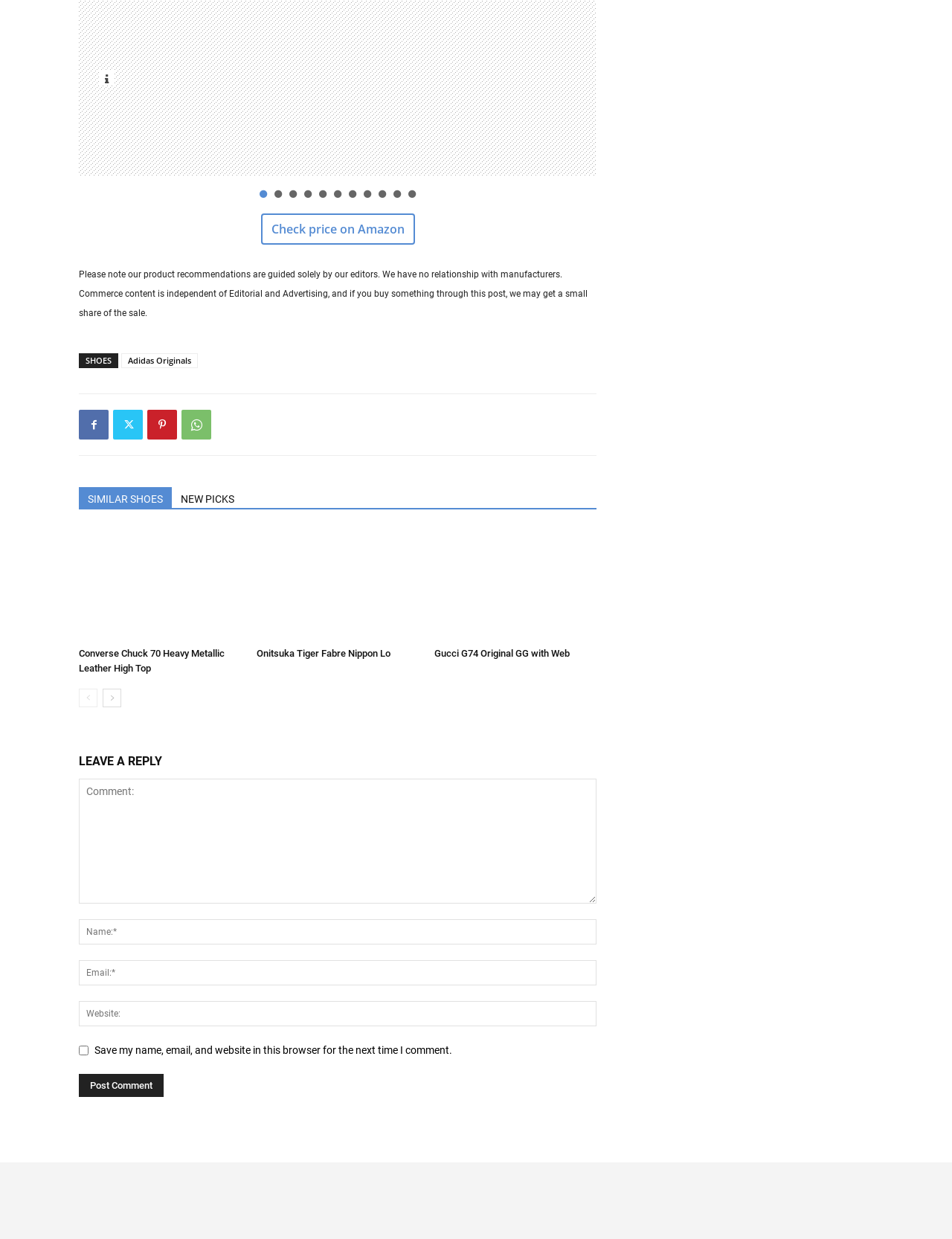Select the bounding box coordinates of the element I need to click to carry out the following instruction: "View Converse Chuck 70 Heavy Metallic Leather High Top".

[0.083, 0.428, 0.253, 0.518]